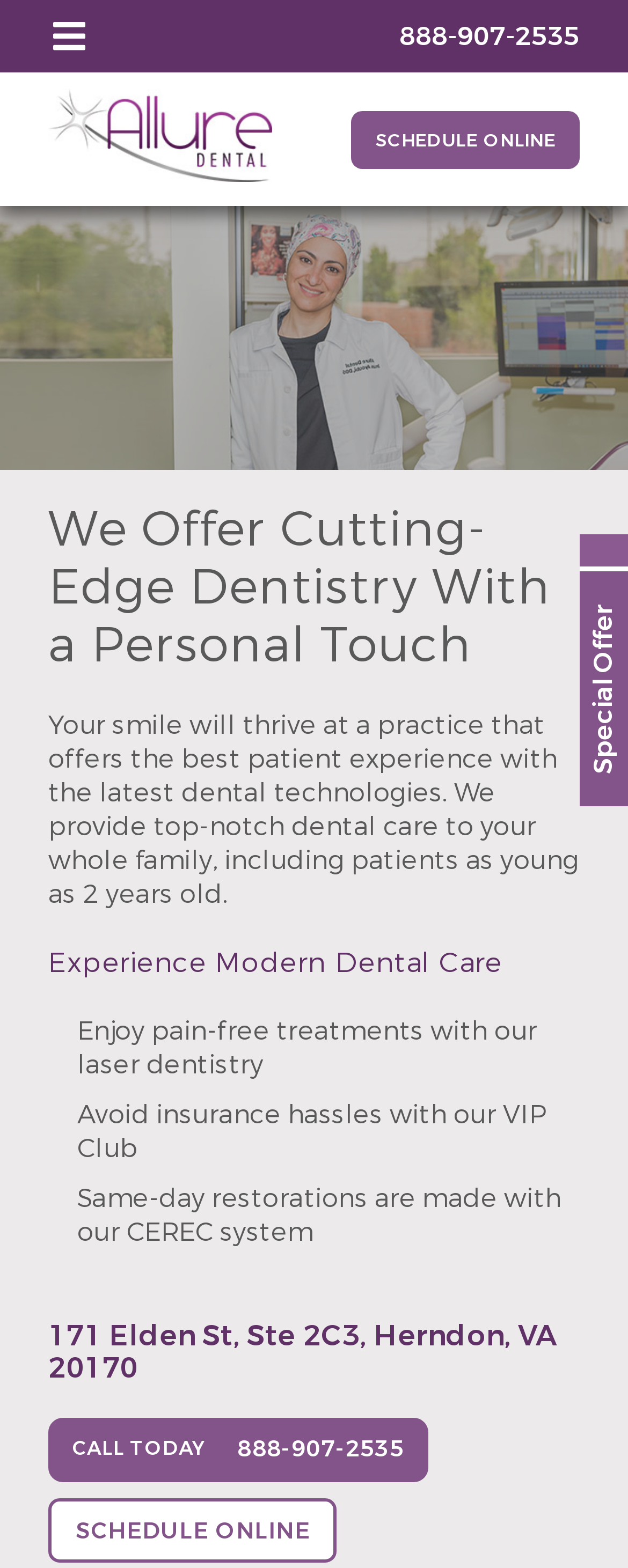What type of dentistry does the office offer?
Using the image, provide a concise answer in one word or a short phrase.

Laser dentistry